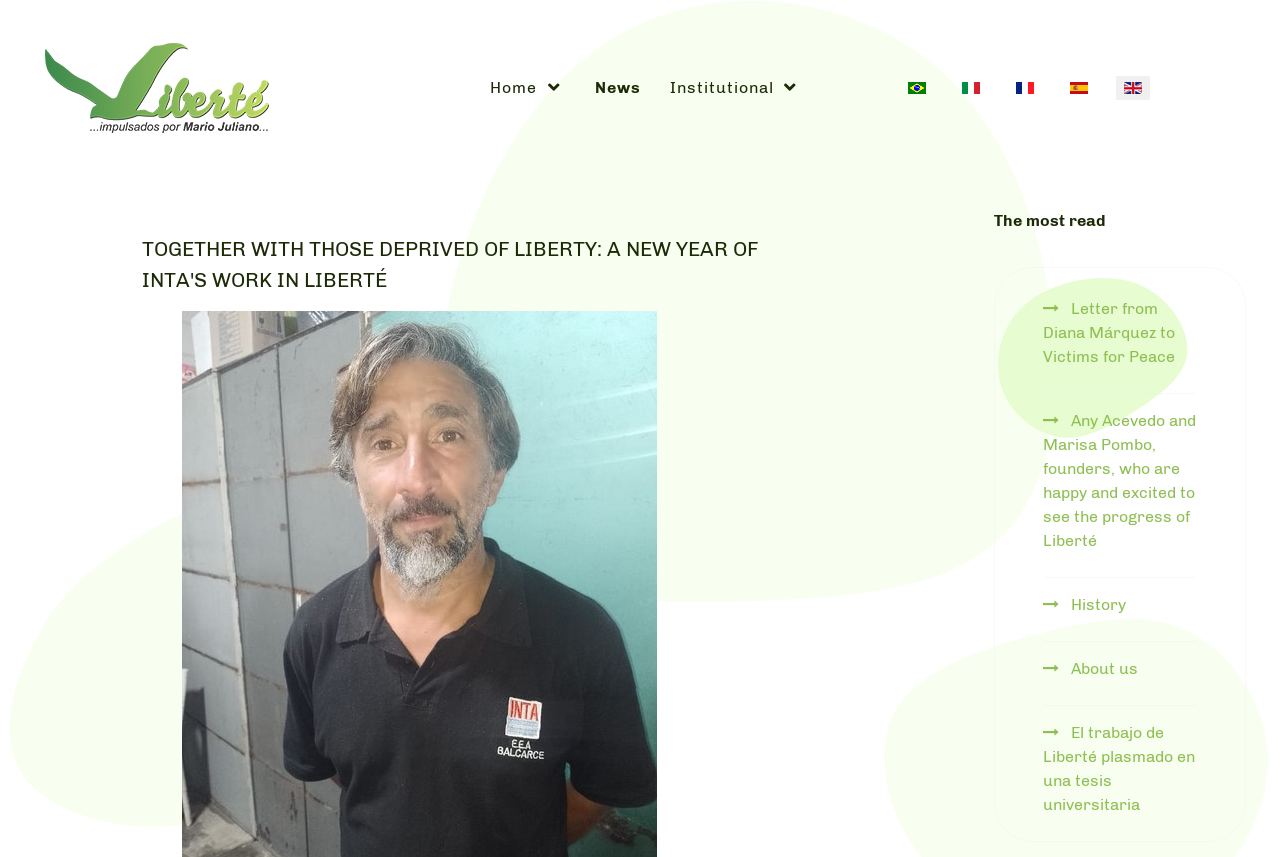Locate the bounding box coordinates of the clickable region necessary to complete the following instruction: "Click the cooperativaLIBERTÉ link". Provide the coordinates in the format of four float numbers between 0 and 1, i.e., [left, top, right, bottom].

[0.027, 0.082, 0.223, 0.117]